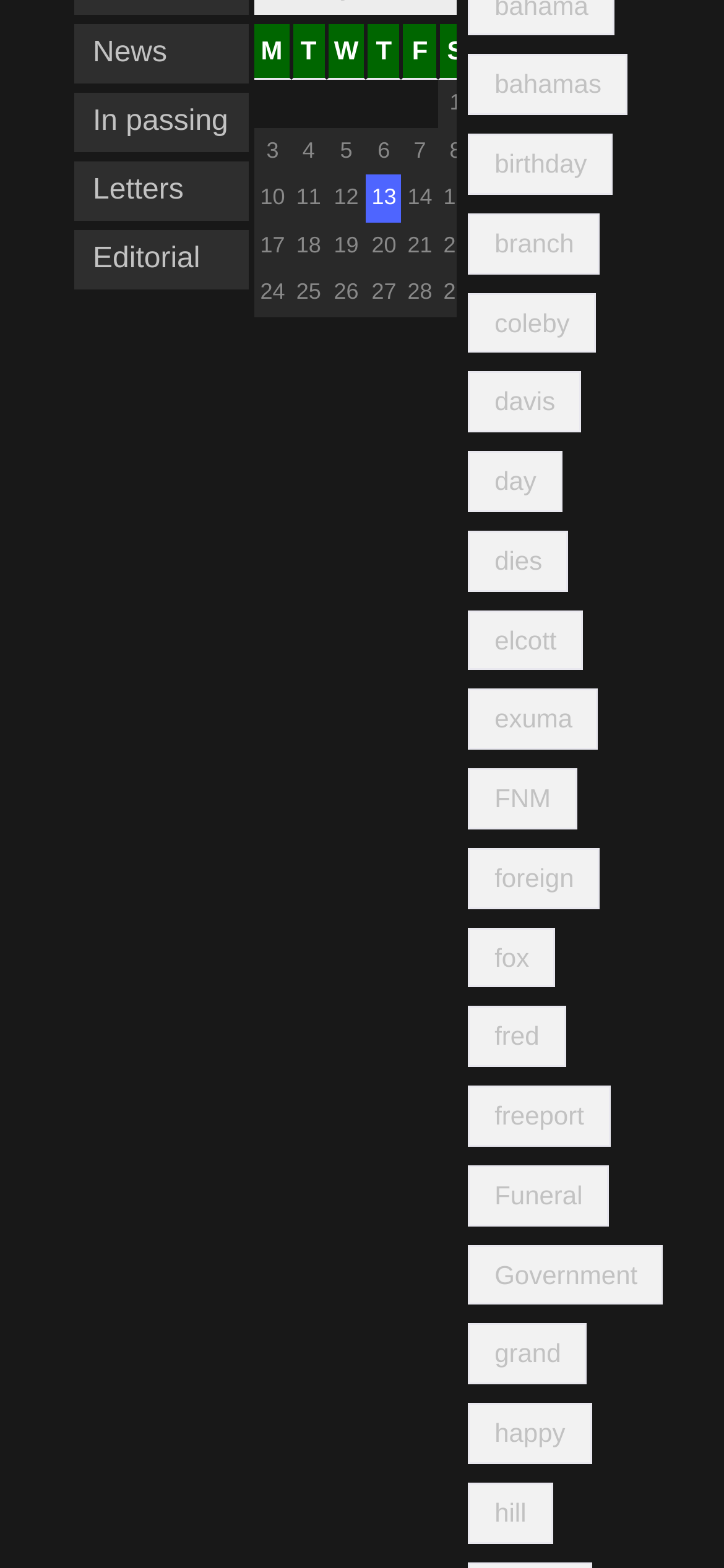Bounding box coordinates are specified in the format (top-left x, top-left y, bottom-right x, bottom-right y). All values are floating point numbers bounded between 0 and 1. Please provide the bounding box coordinate of the region this sentence describes: In passing

[0.128, 0.059, 0.315, 0.097]